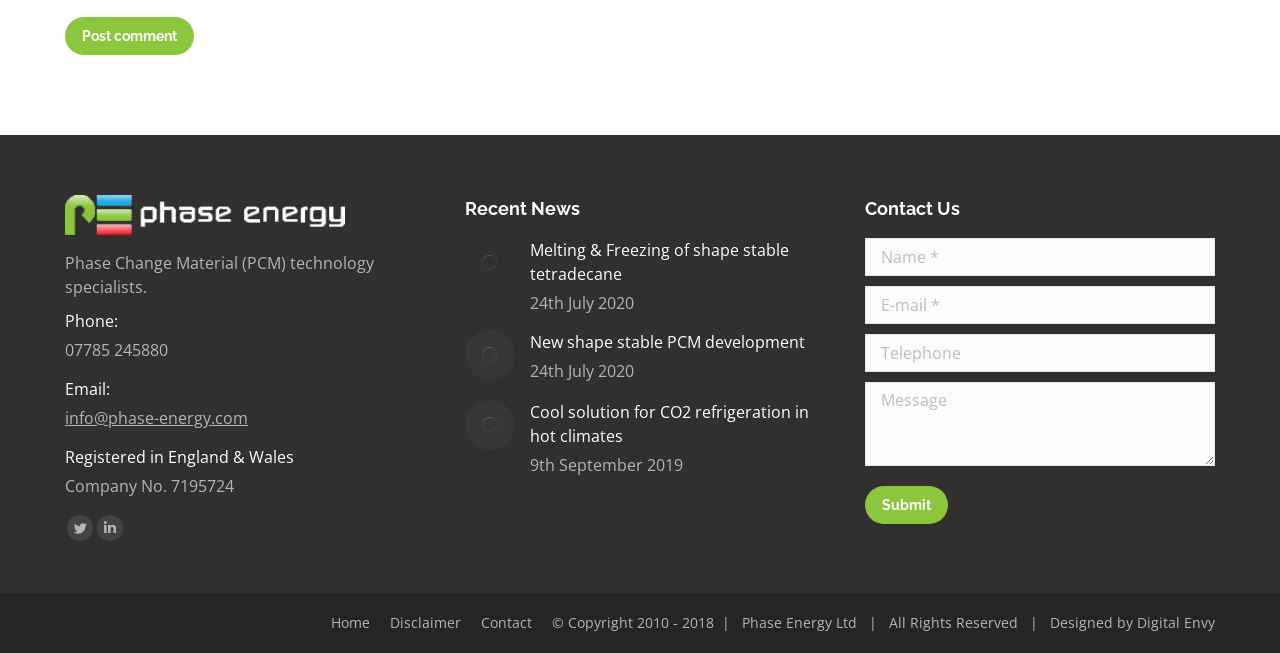Respond to the question with just a single word or phrase: 
What is the purpose of the 'Contact Us' form?

To send a message to the company